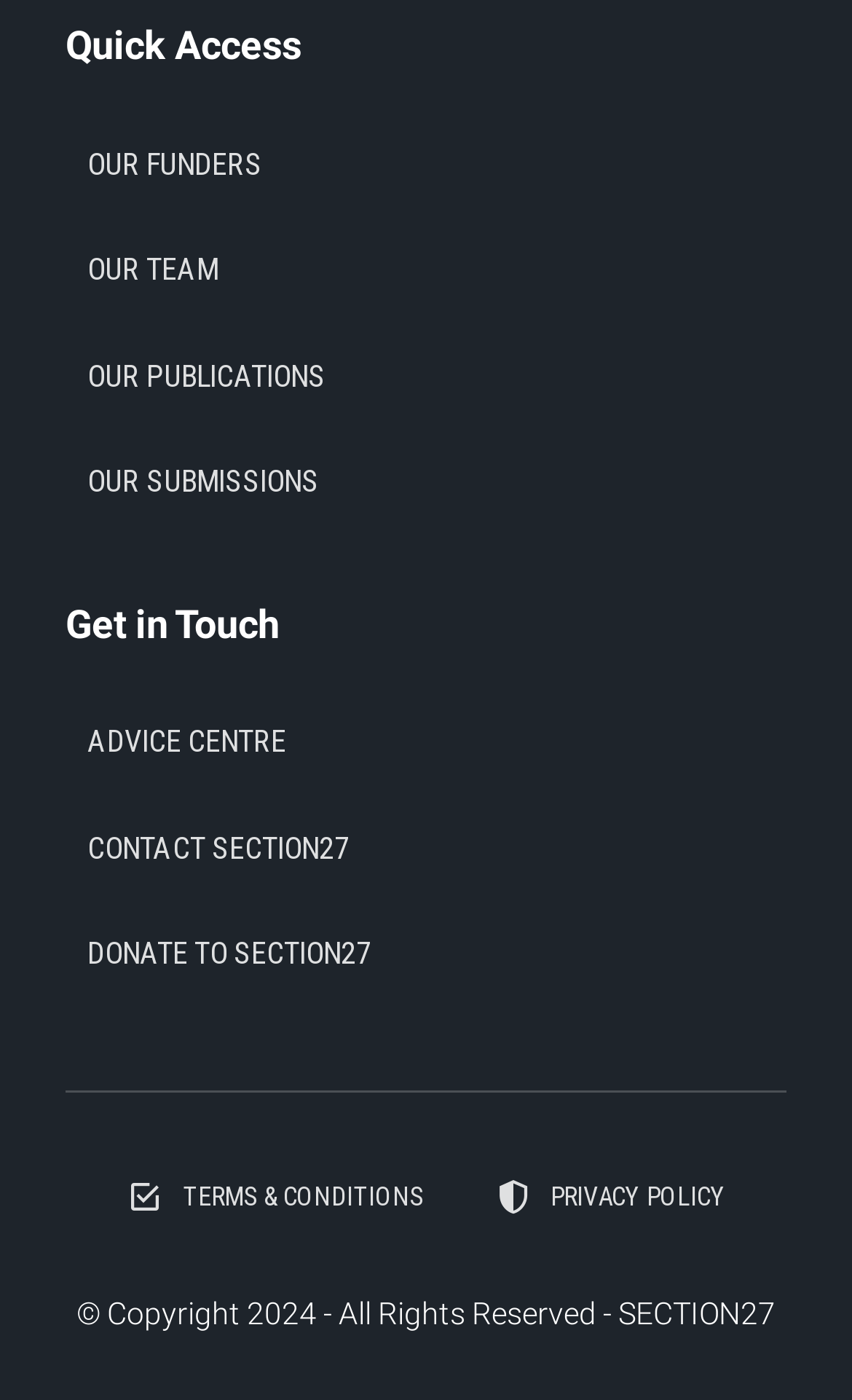What is the copyright year of the webpage?
Answer the question with a single word or phrase derived from the image.

2024